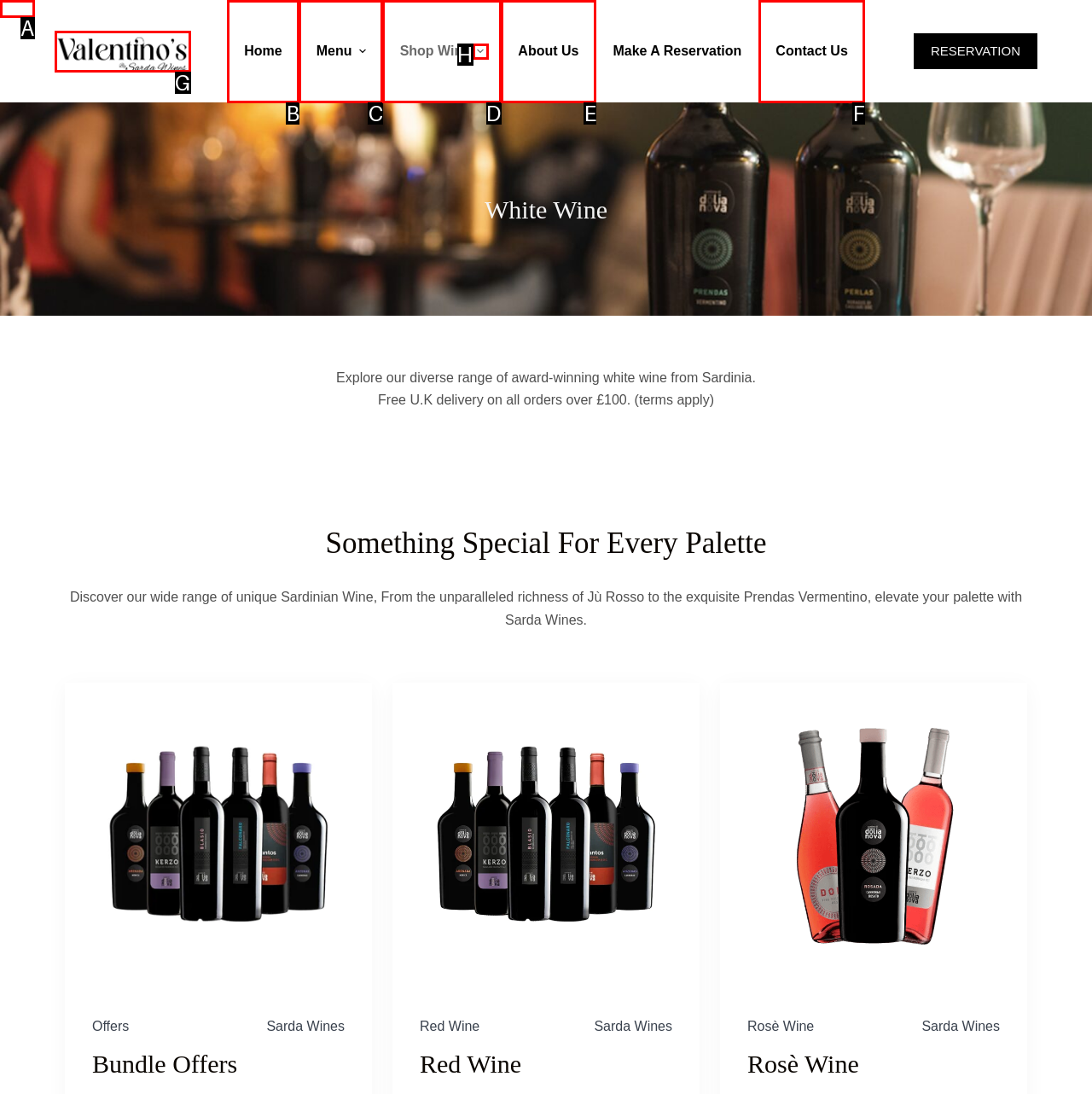Identify the correct option to click in order to accomplish the task: Click on the 'About Us' link Provide your answer with the letter of the selected choice.

E